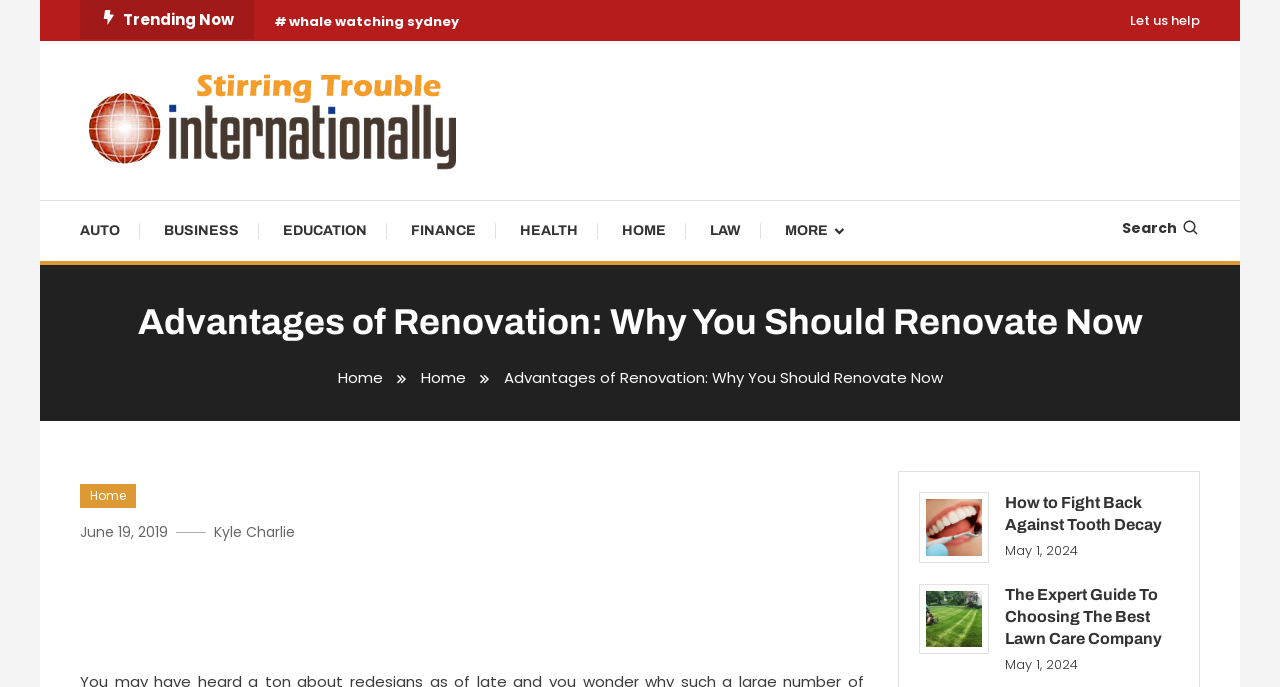Please determine the bounding box coordinates of the clickable area required to carry out the following instruction: "Click on 'whale watching sydney'". The coordinates must be four float numbers between 0 and 1, represented as [left, top, right, bottom].

[0.214, 0.017, 0.359, 0.045]